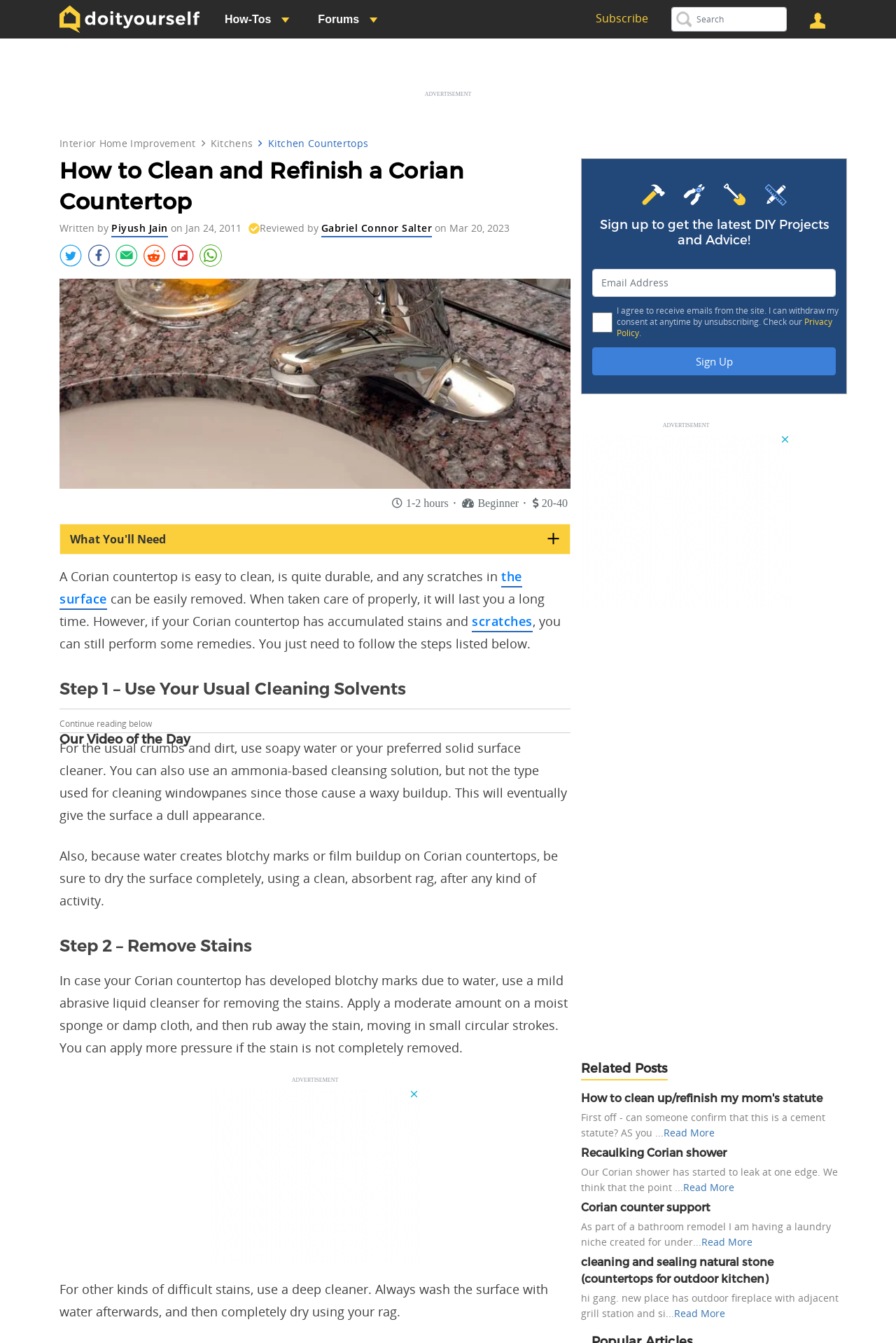Based on what you see in the screenshot, provide a thorough answer to this question: Who wrote this article?

The author's name is mentioned in the article as 'Written by Piyush Jain'.